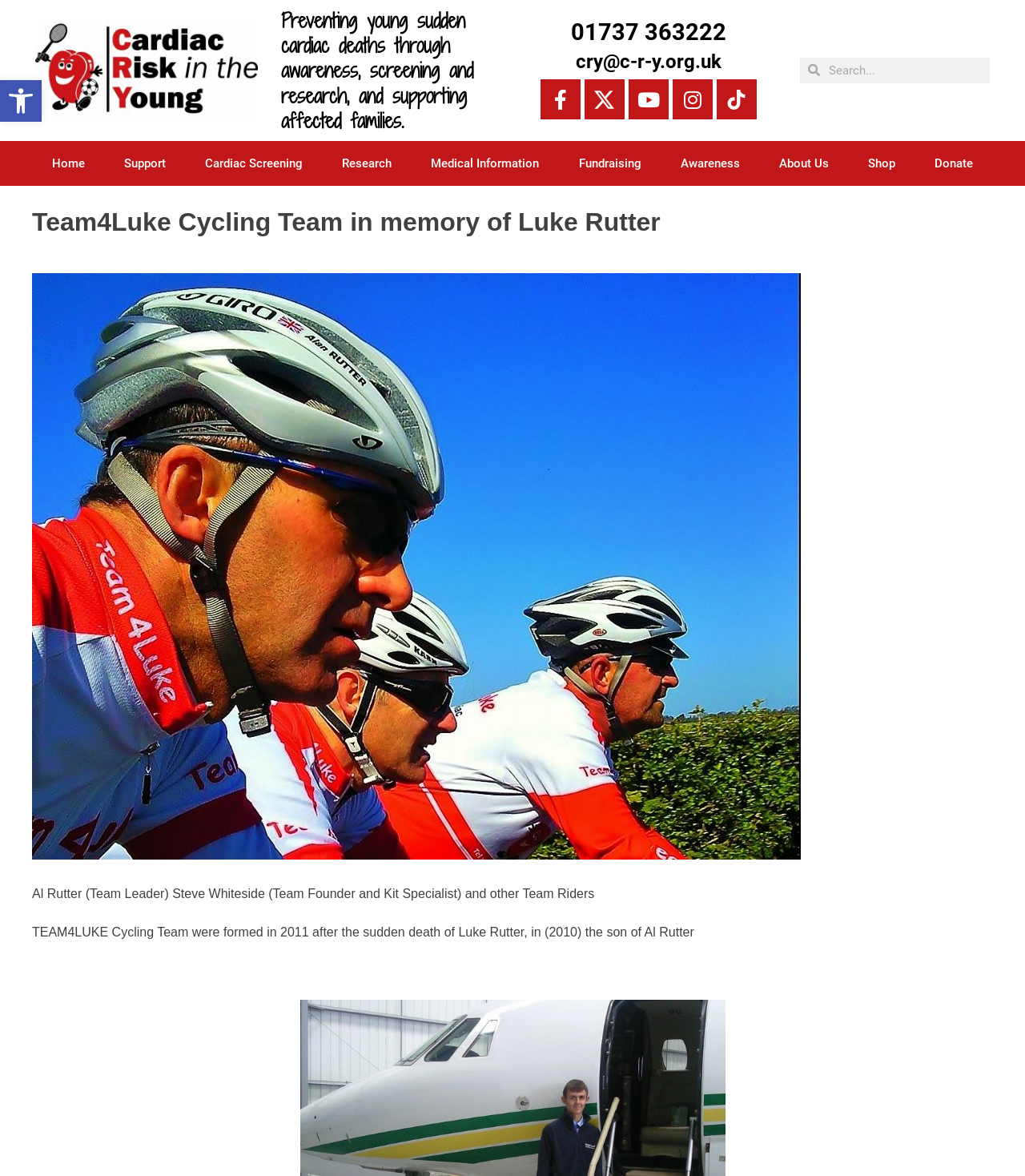Determine the bounding box coordinates for the area that needs to be clicked to fulfill this task: "Visit the Home page". The coordinates must be given as four float numbers between 0 and 1, i.e., [left, top, right, bottom].

[0.031, 0.12, 0.102, 0.158]